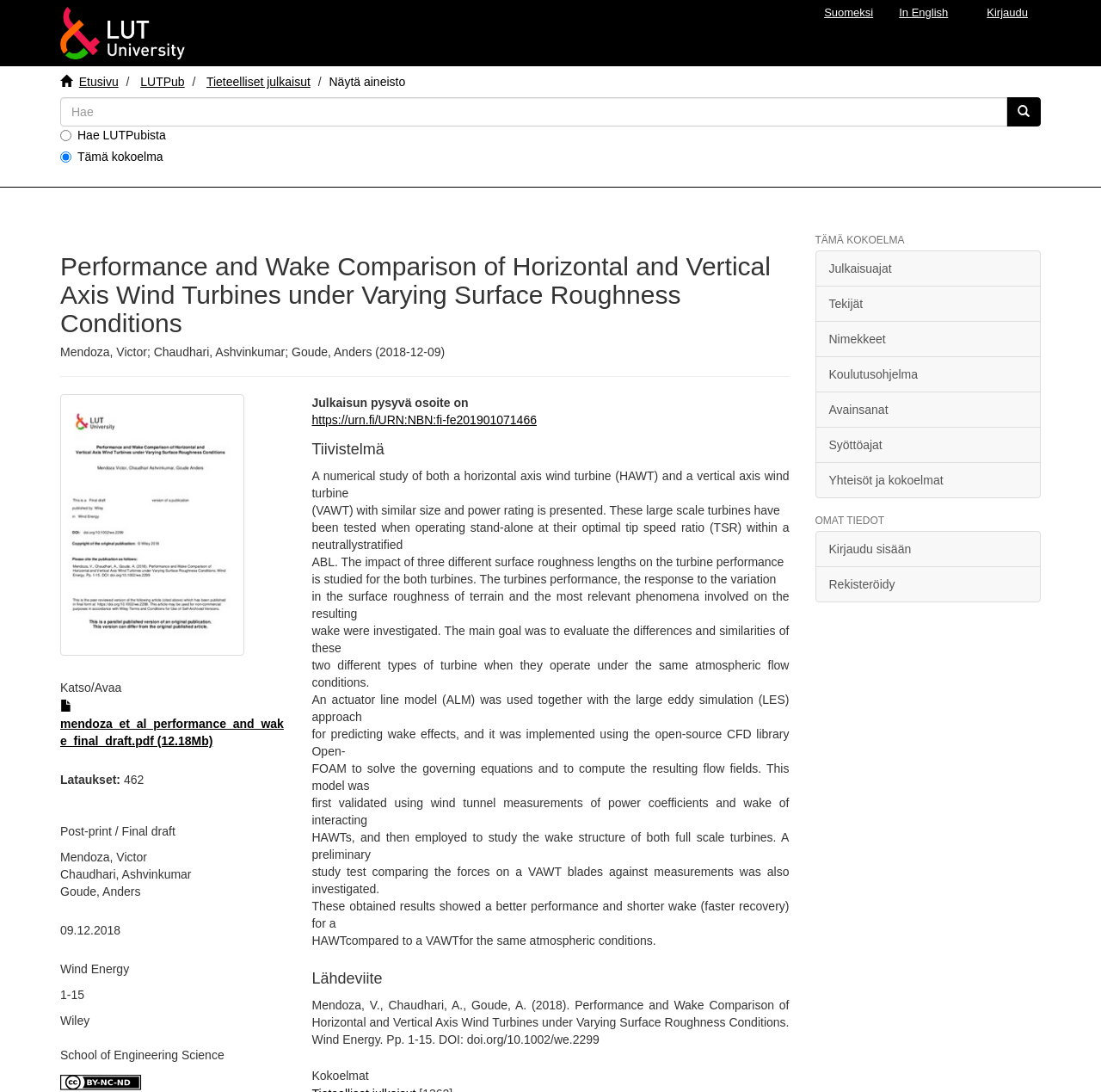Respond concisely with one word or phrase to the following query:
What is the name of the journal where the research paper was published?

Wind Energy